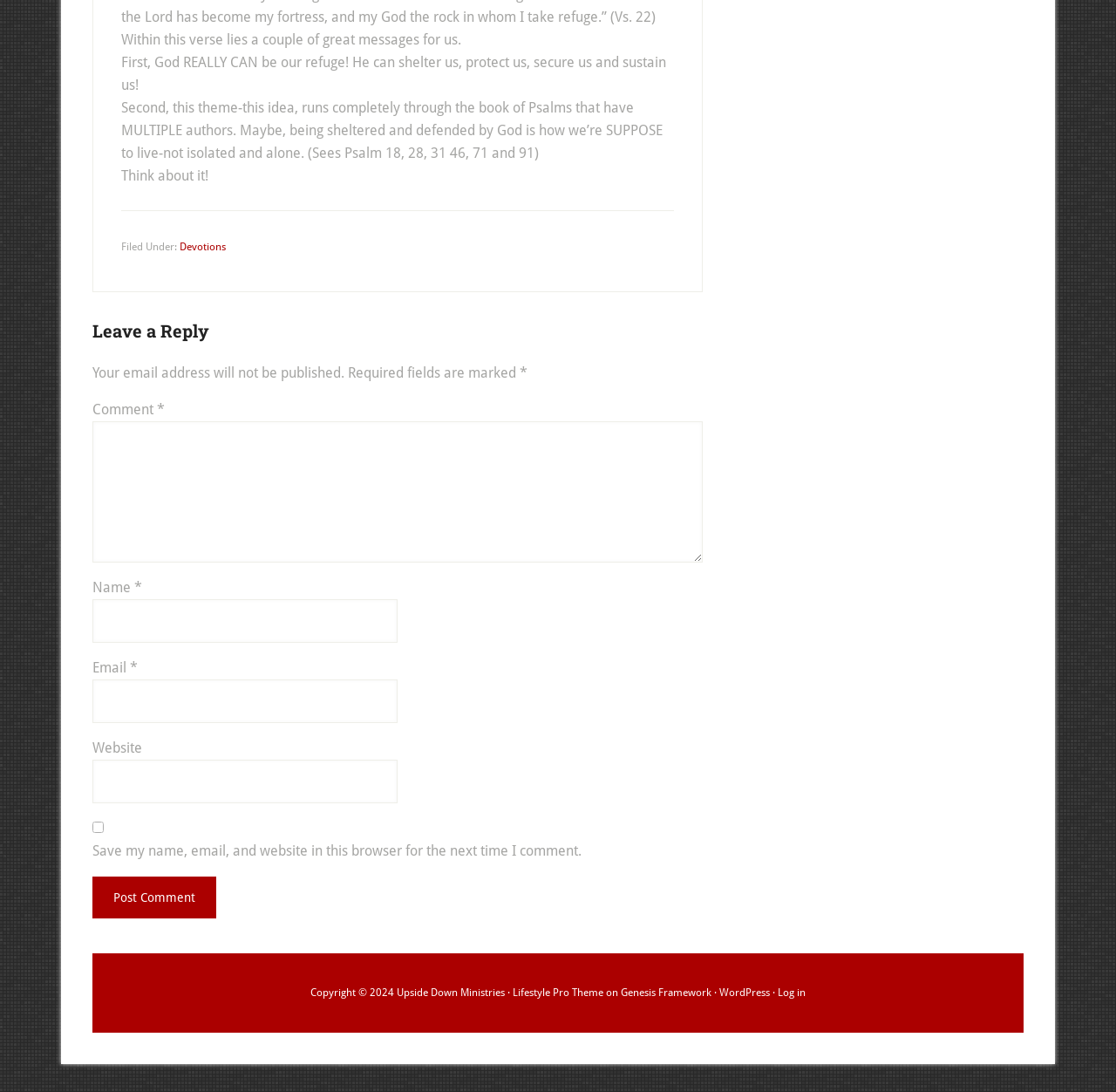Identify the bounding box coordinates of the region I need to click to complete this instruction: "Click the 'Devotions' link".

[0.161, 0.22, 0.202, 0.232]